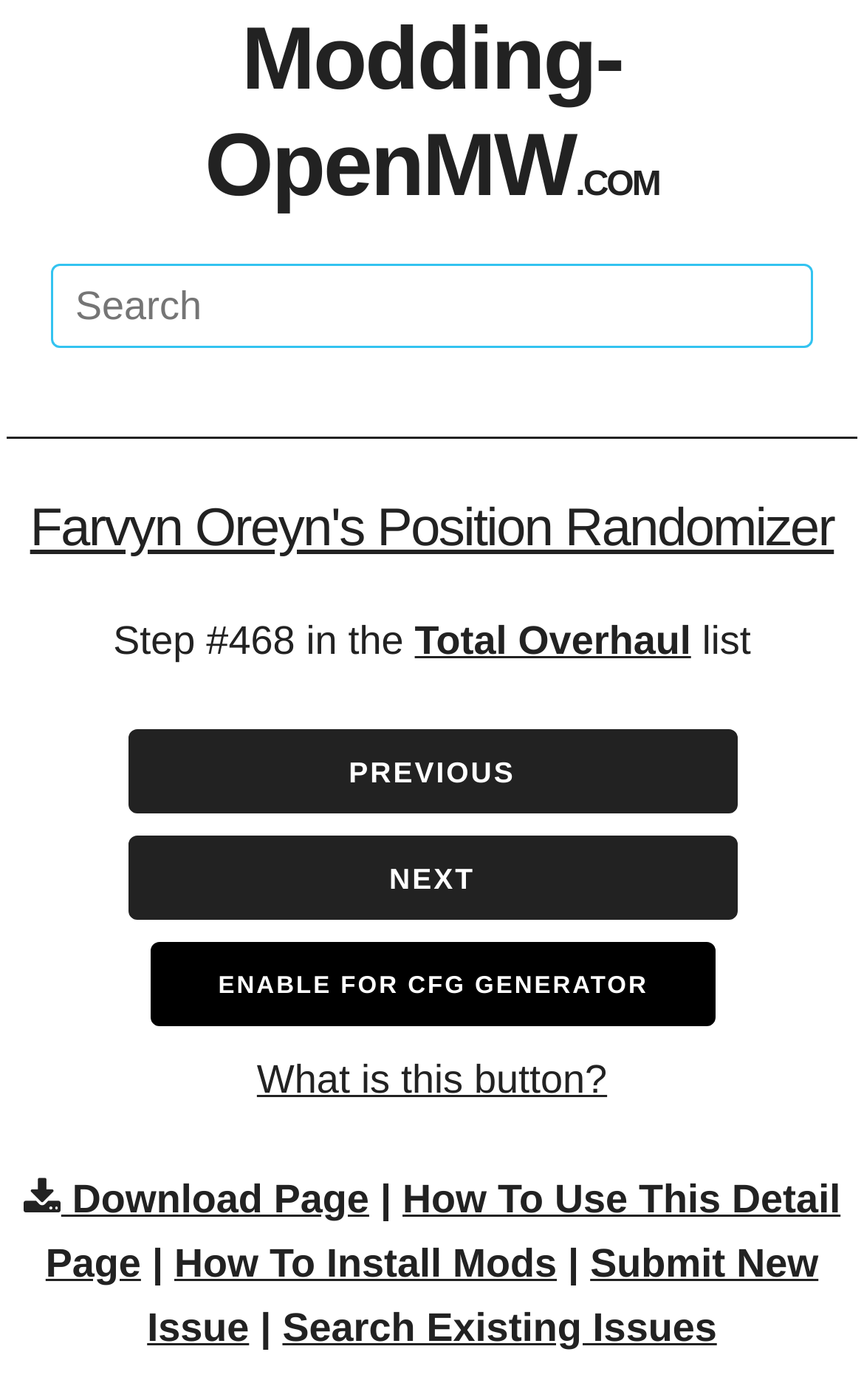Generate a comprehensive description of the webpage content.

The webpage is a guide to modding and modernizing Morrowind with OpenMW, specifically focused on Farvyn Oreyn's Position Randomizer. At the top, there is a heading with the website title "Modding-OpenMW.COM" and a link to the website. Below it, there is a search textbox with a placeholder text "Search". 

The main content of the page is divided into sections. The first section has a heading "Farvyn Oreyn's Position Randomizer" with a link to the same title. Below it, there is a text "Step #468 in the" followed by a link to "Total Overhaul" and then the text "list". 

On the right side of the page, there are navigation links "PREVIOUS" and "NEXT". Below them, there is a button "ENABLE FOR CFG GENERATOR" with a link "What is this button?" to its right. 

Further down, there are several links, including "Download Page", "How To Use This Detail Page", "How To Install Mods", "Submit New Issue", and "Search Existing Issues", separated by vertical lines. These links are positioned near the bottom of the page.